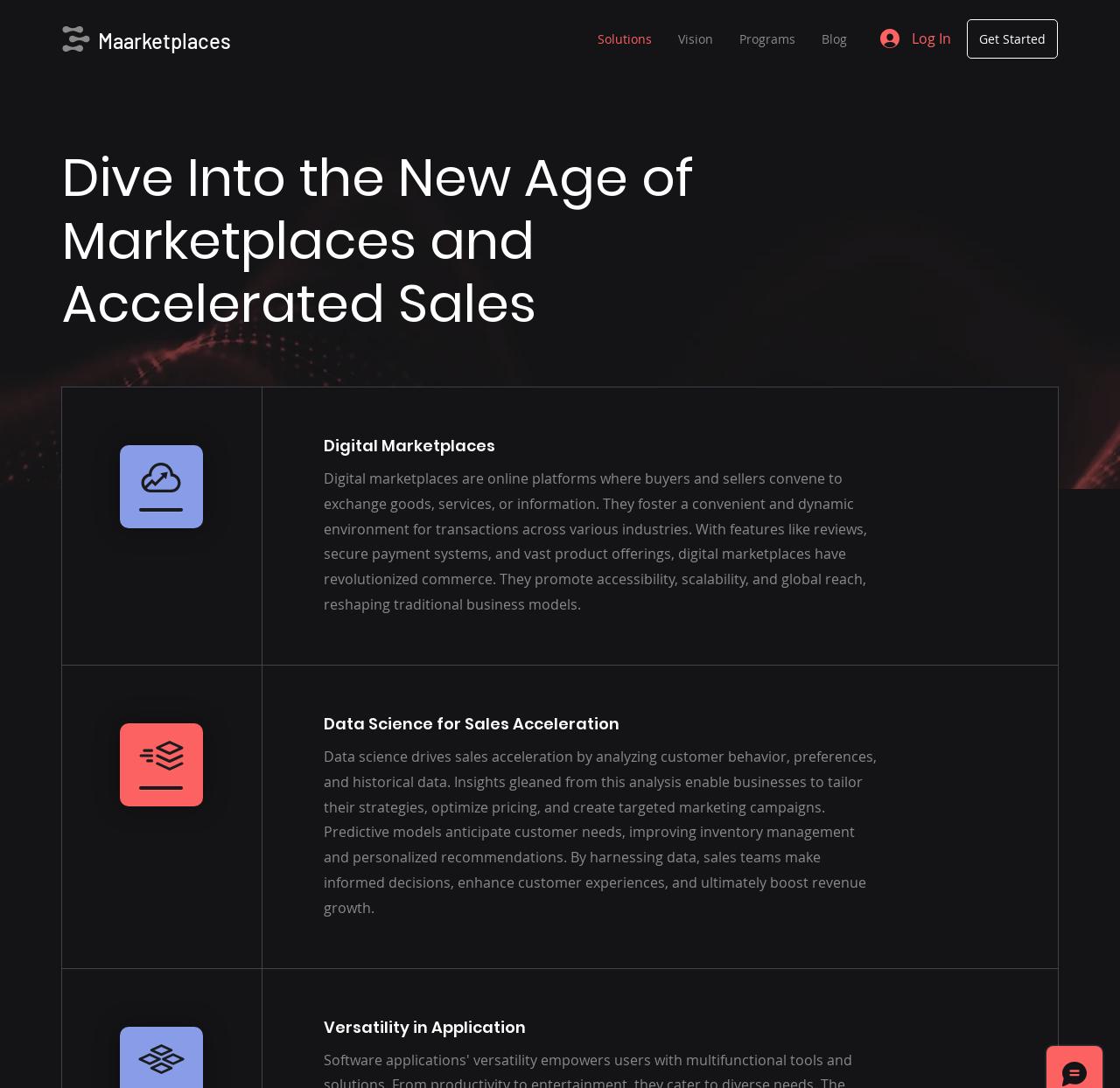What is the main topic of this webpage? Refer to the image and provide a one-word or short phrase answer.

Marketplaces and Sales Acceleration